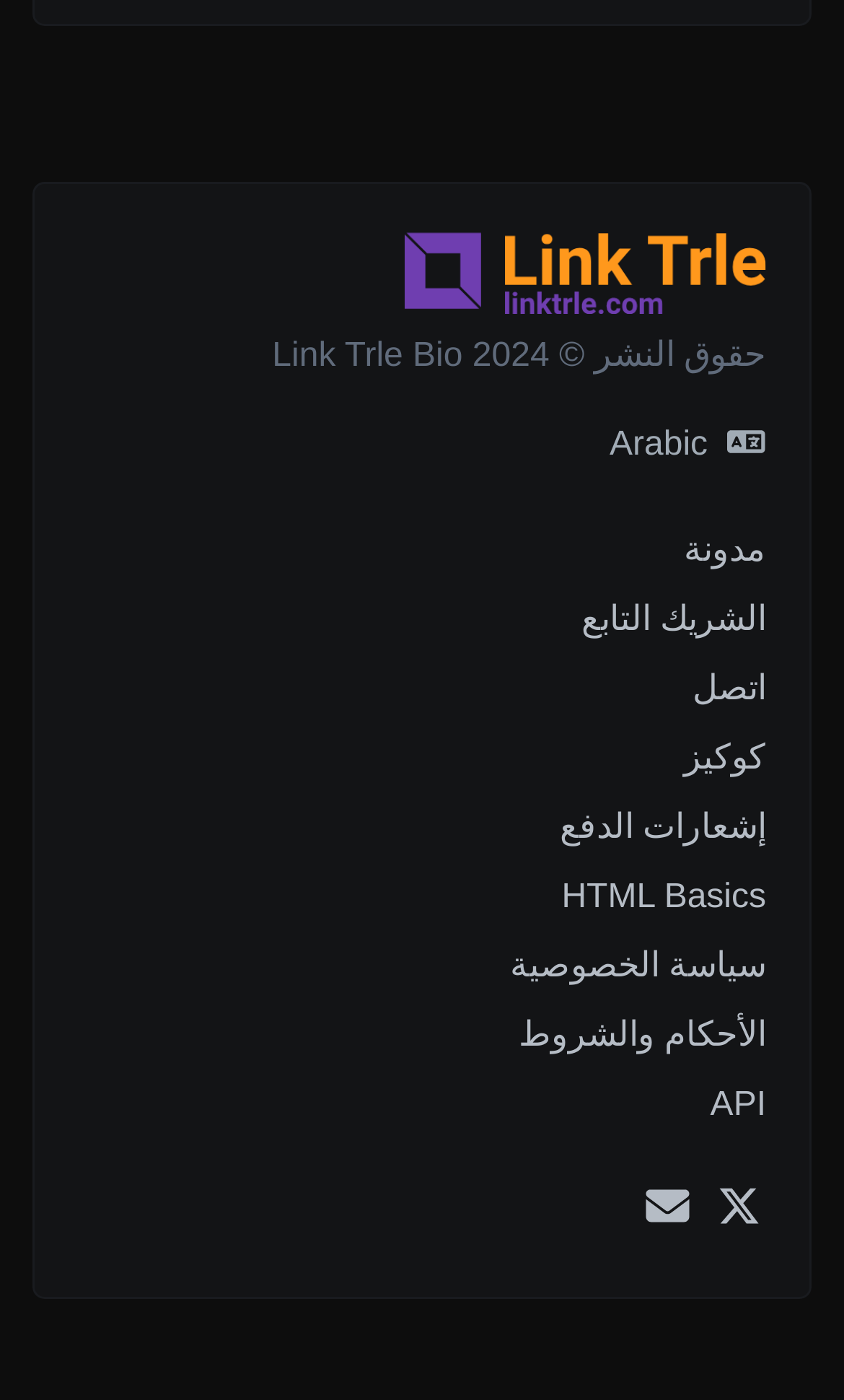Respond concisely with one word or phrase to the following query:
What is the language of the webpage?

Arabic